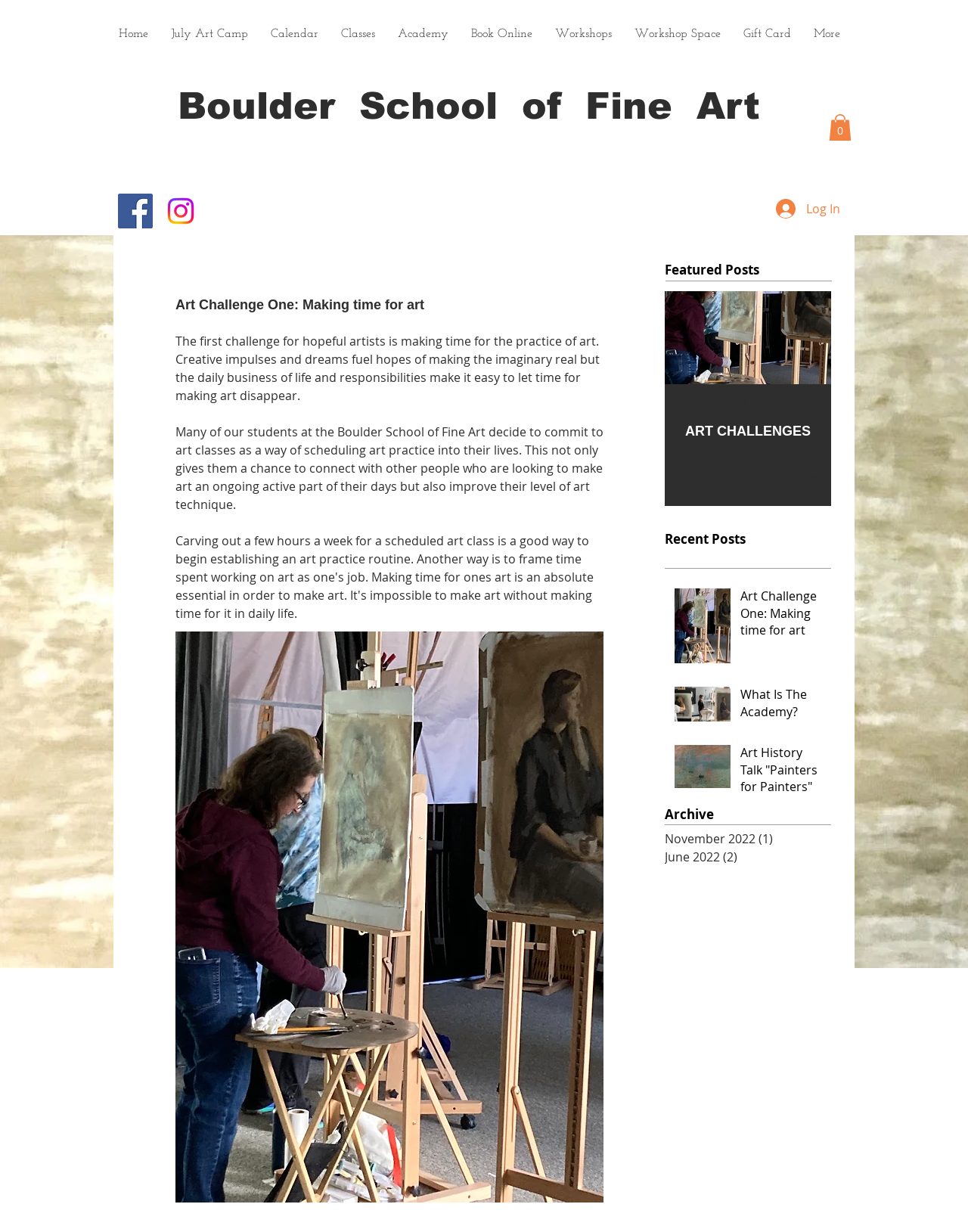Specify the bounding box coordinates of the element's area that should be clicked to execute the given instruction: "Click on the 'Home' link". The coordinates should be four float numbers between 0 and 1, i.e., [left, top, right, bottom].

[0.111, 0.02, 0.165, 0.036]